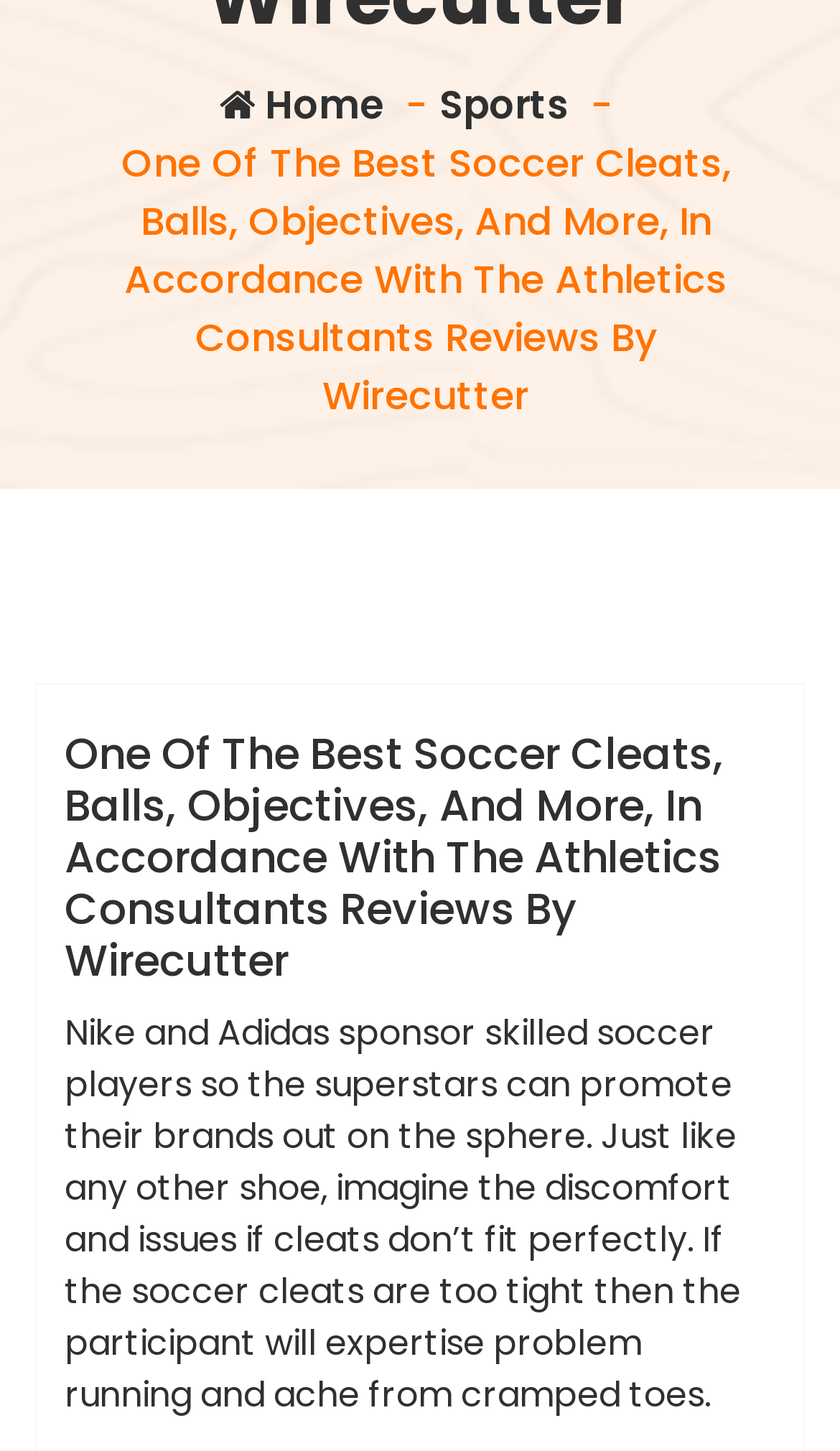Please identify the bounding box coordinates of the element that needs to be clicked to execute the following command: "Go to Sports". Provide the bounding box using four float numbers between 0 and 1, formatted as [left, top, right, bottom].

[0.523, 0.054, 0.677, 0.091]